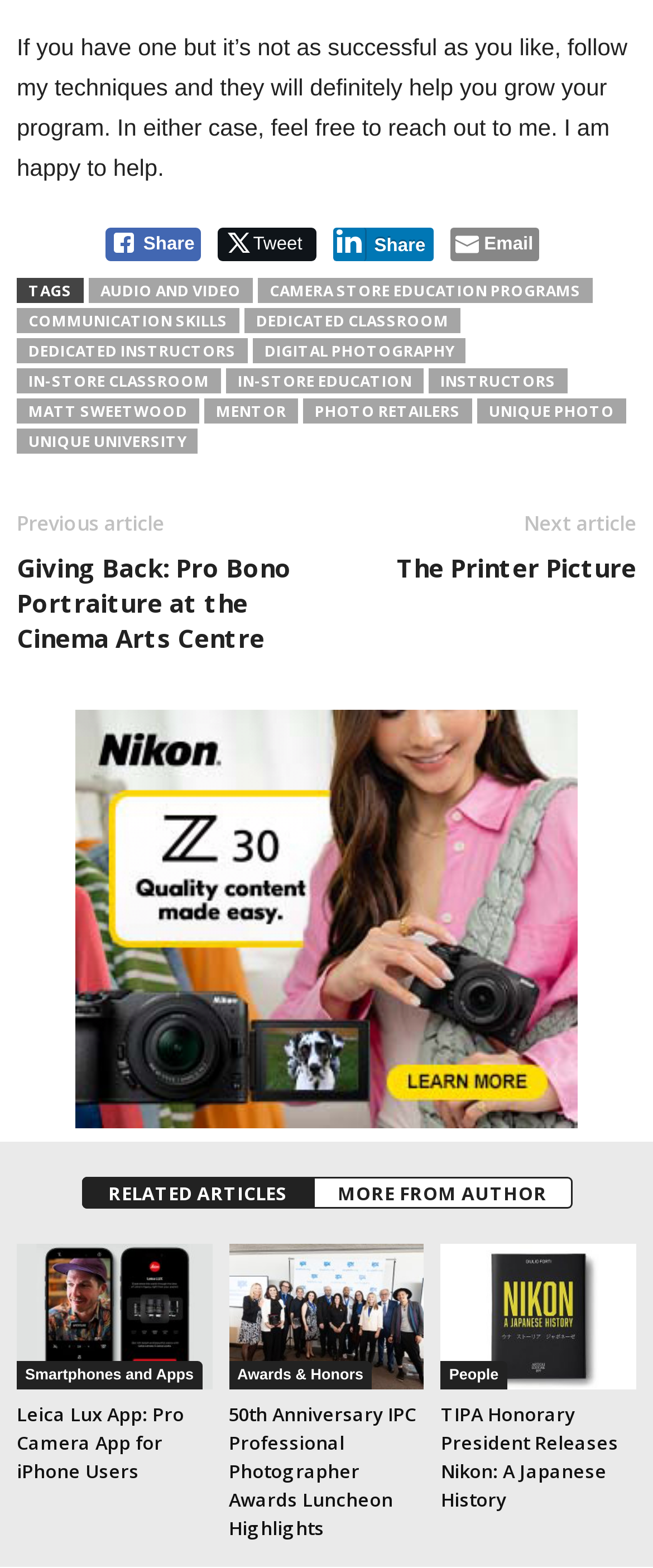Could you specify the bounding box coordinates for the clickable section to complete the following instruction: "View the '50th Anniversary IPC Professional Photographer Awards Luncheon Highlights'"?

[0.35, 0.89, 0.649, 0.981]